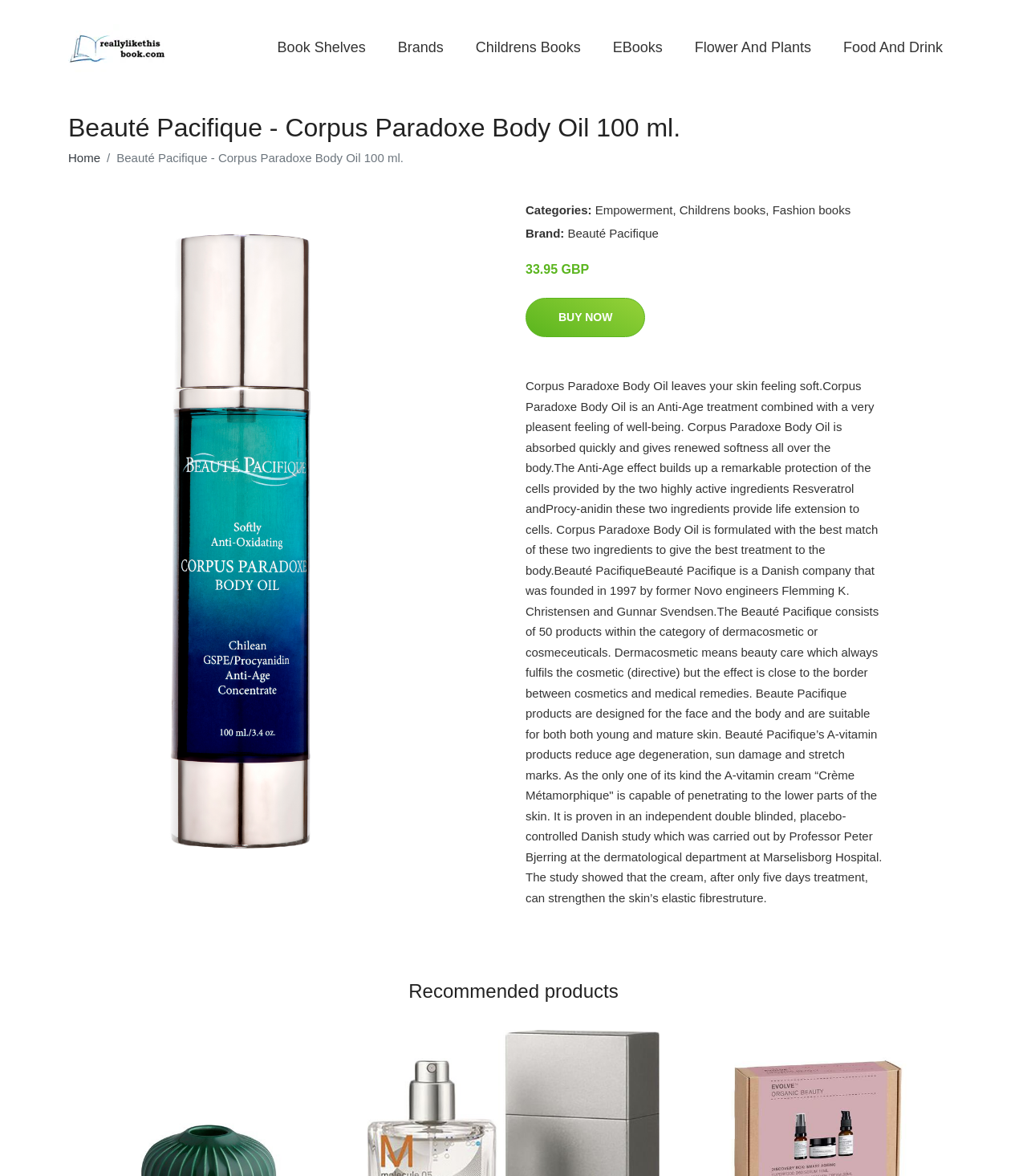Please specify the bounding box coordinates of the clickable section necessary to execute the following command: "Explore 'Recommended products'".

[0.066, 0.827, 0.934, 0.854]